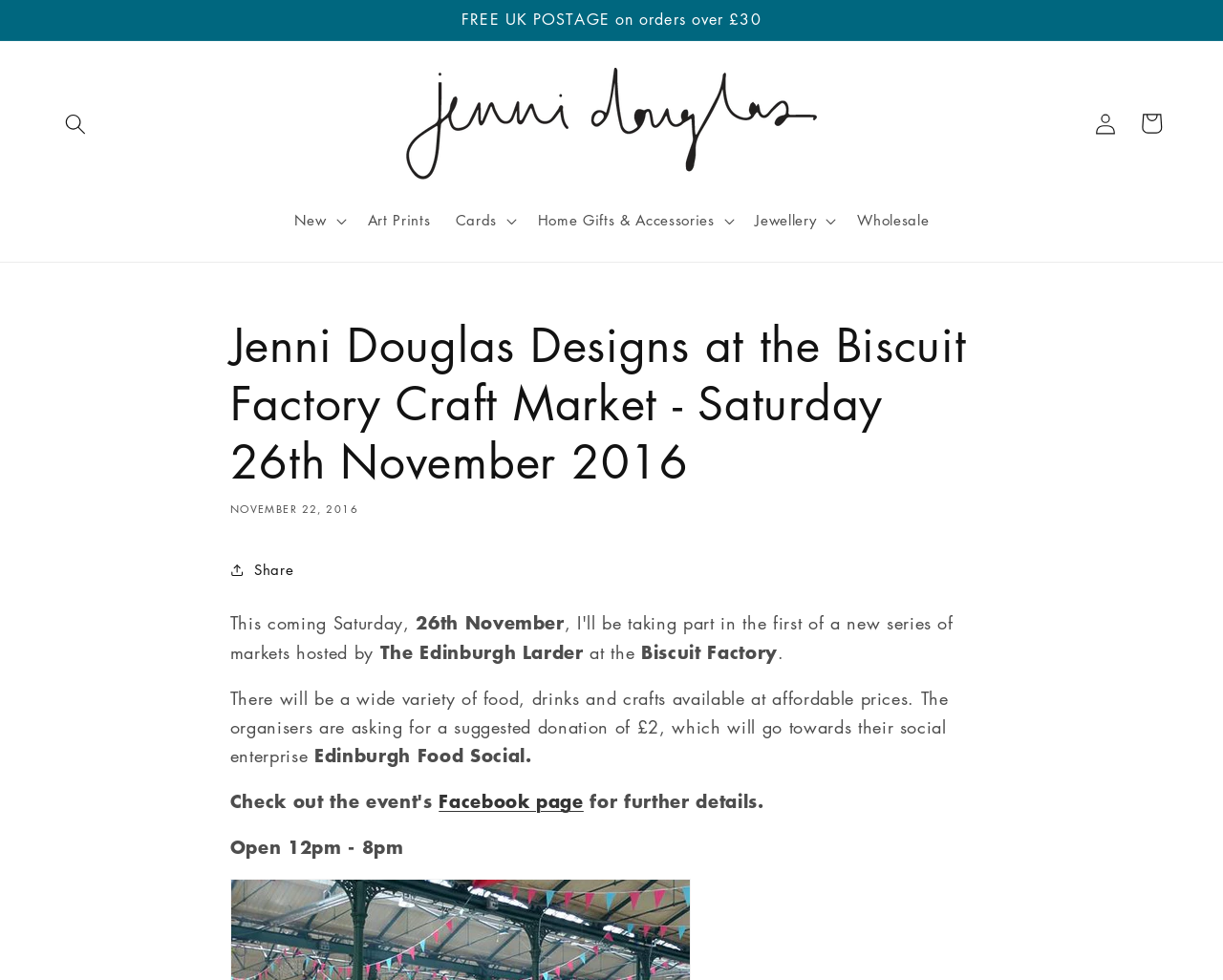Locate the bounding box coordinates of the UI element described by: "Cart". The bounding box coordinates should consist of four float numbers between 0 and 1, i.e., [left, top, right, bottom].

[0.923, 0.103, 0.96, 0.15]